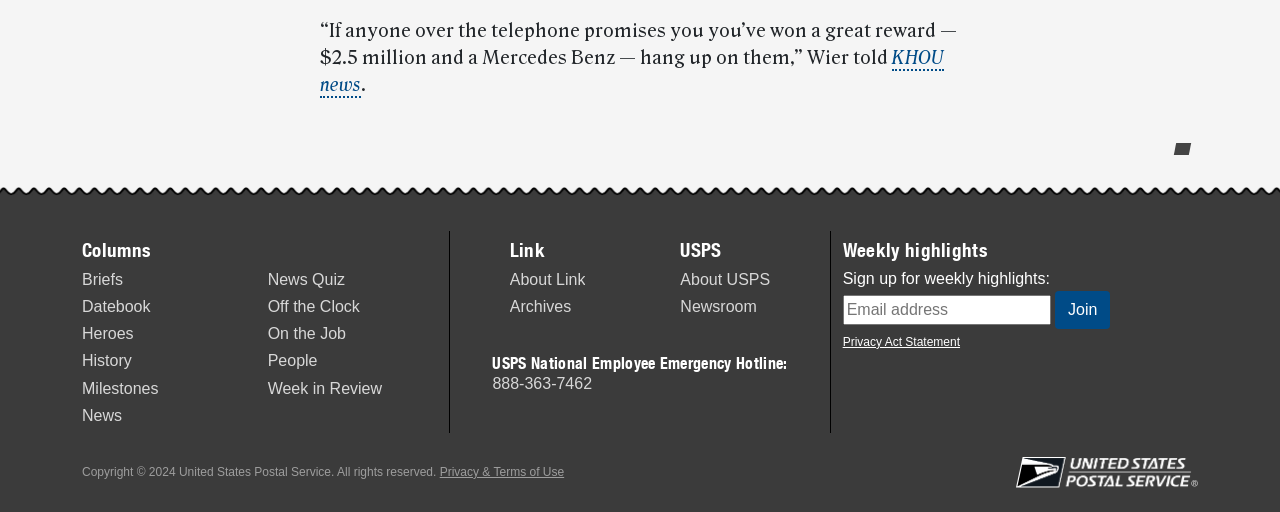Please find the bounding box coordinates in the format (top-left x, top-left y, bottom-right x, bottom-right y) for the given element description. Ensure the coordinates are floating point numbers between 0 and 1. Description: Heroes

[0.064, 0.635, 0.104, 0.668]